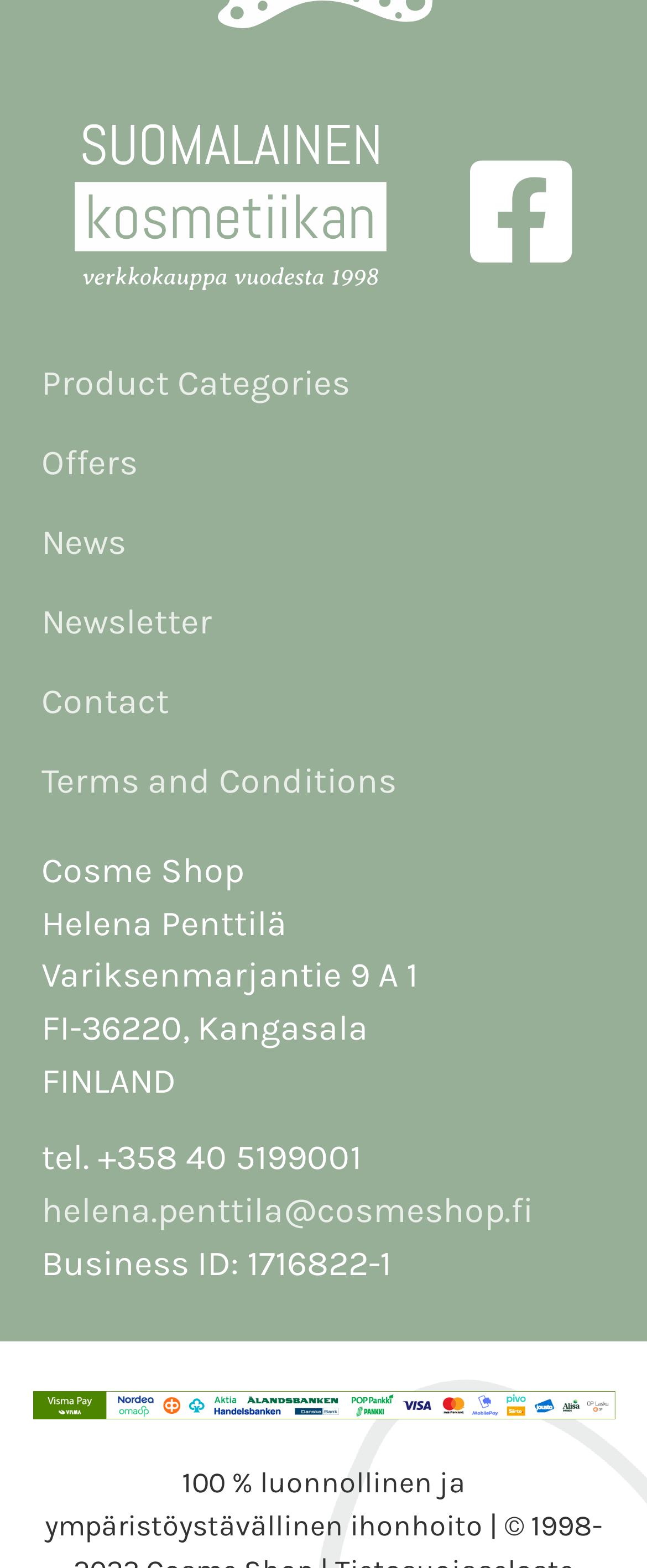Return the bounding box coordinates of the UI element that corresponds to this description: "Terms and Conditions". The coordinates must be given as four float numbers in the range of 0 and 1, [left, top, right, bottom].

[0.064, 0.473, 0.936, 0.523]